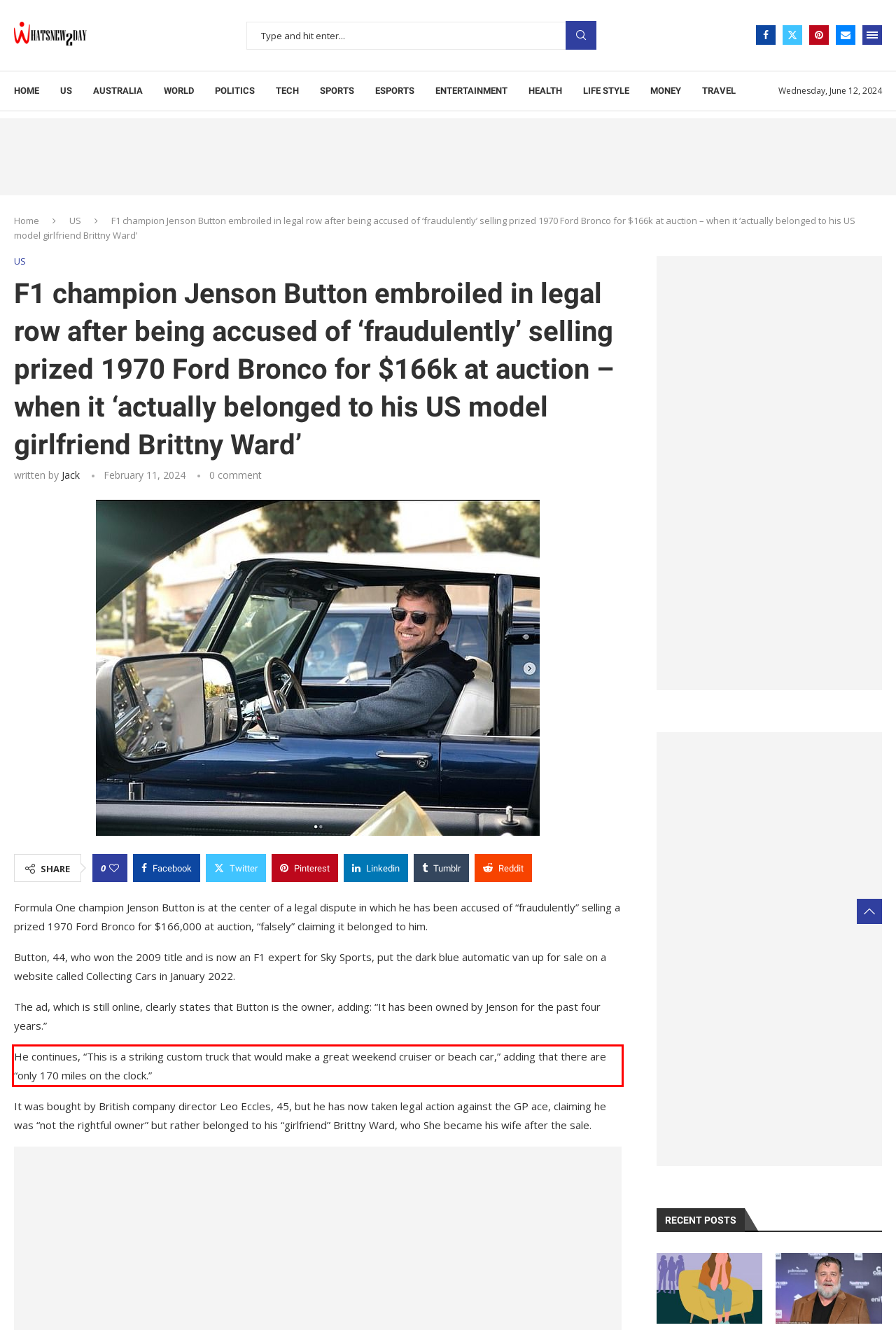You have a webpage screenshot with a red rectangle surrounding a UI element. Extract the text content from within this red bounding box.

He continues, “This is a striking custom truck that would make a great weekend cruiser or beach car,” adding that there are “only 170 miles on the clock.”